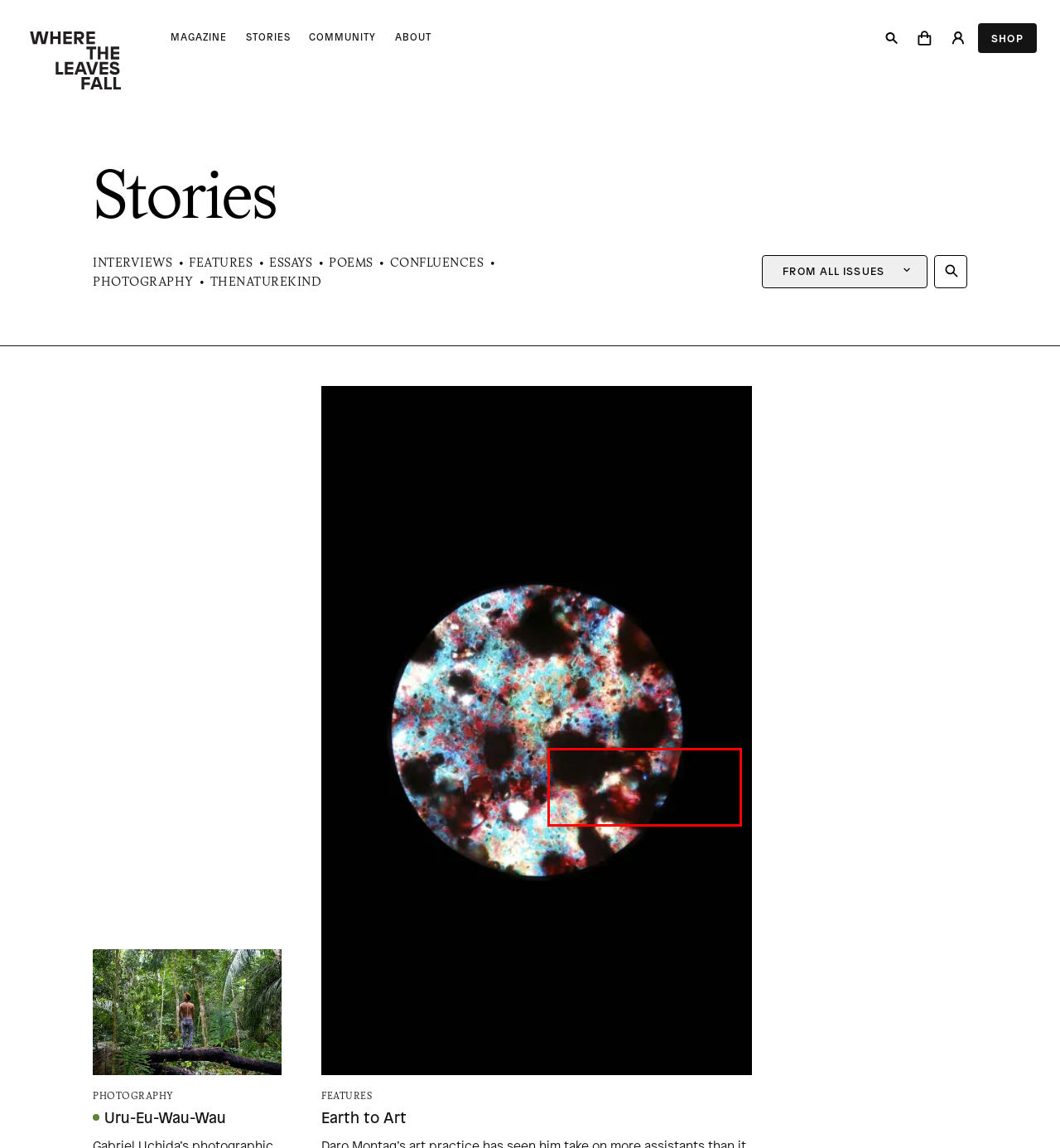Please perform OCR on the UI element surrounded by the red bounding box in the given webpage screenshot and extract its text content.

If we want to help nature to restore itself, we need to start looking at our borders through the eyes of our ecosystems.